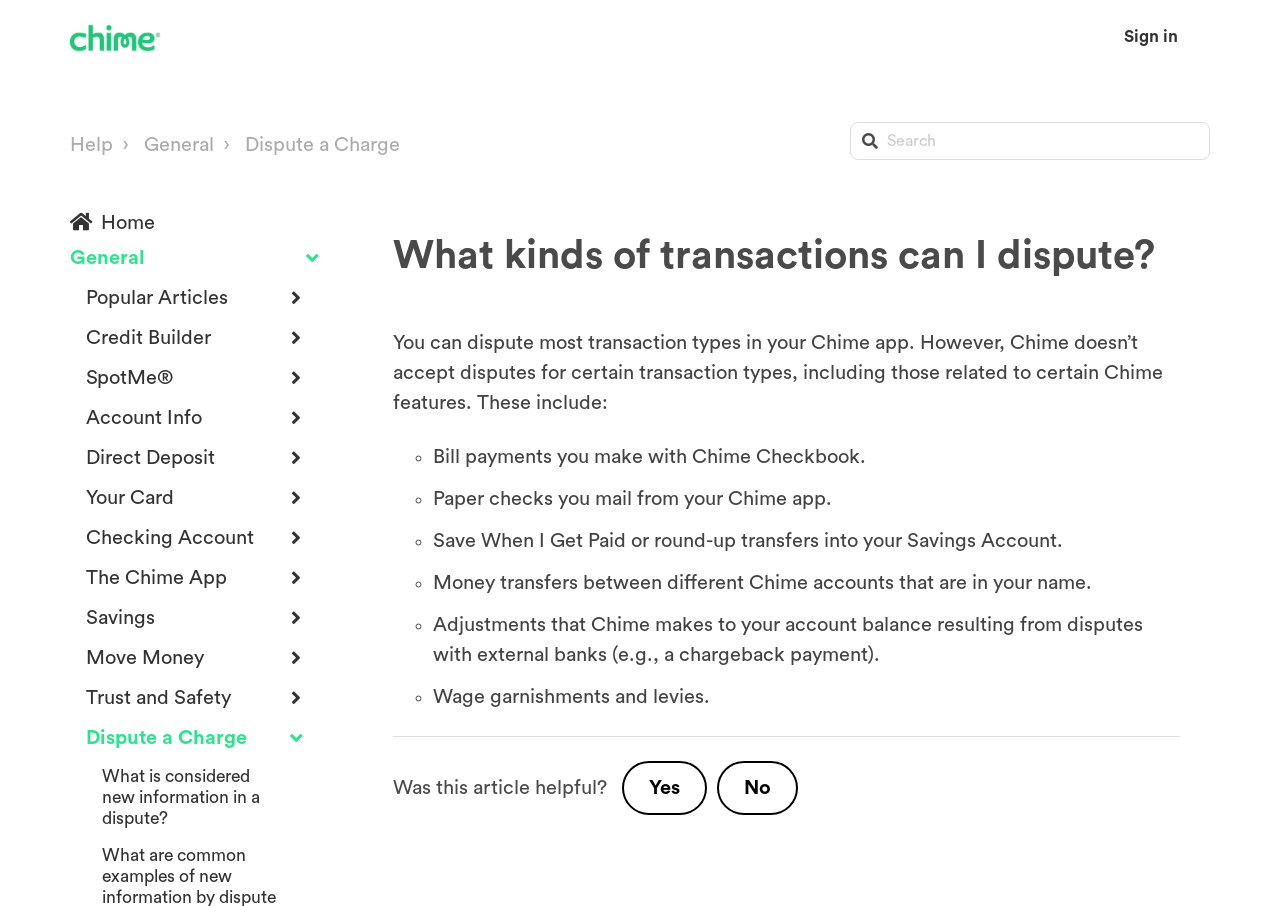Please identify the bounding box coordinates of the area that needs to be clicked to follow this instruction: "Click the 'This article was helpful' button".

[0.486, 0.839, 0.552, 0.899]